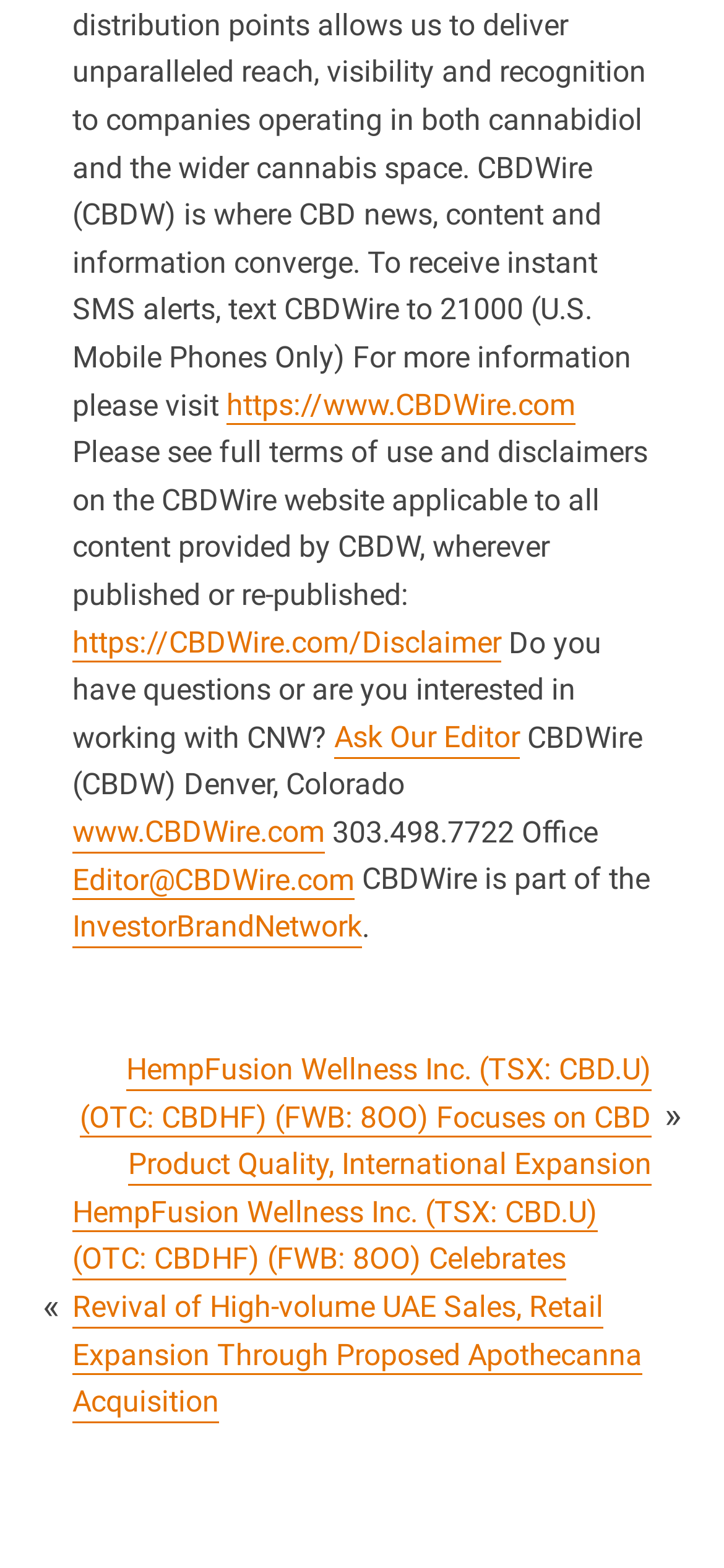Please identify the bounding box coordinates of the element on the webpage that should be clicked to follow this instruction: "Select the '2' slide". The bounding box coordinates should be given as four float numbers between 0 and 1, formatted as [left, top, right, bottom].

None